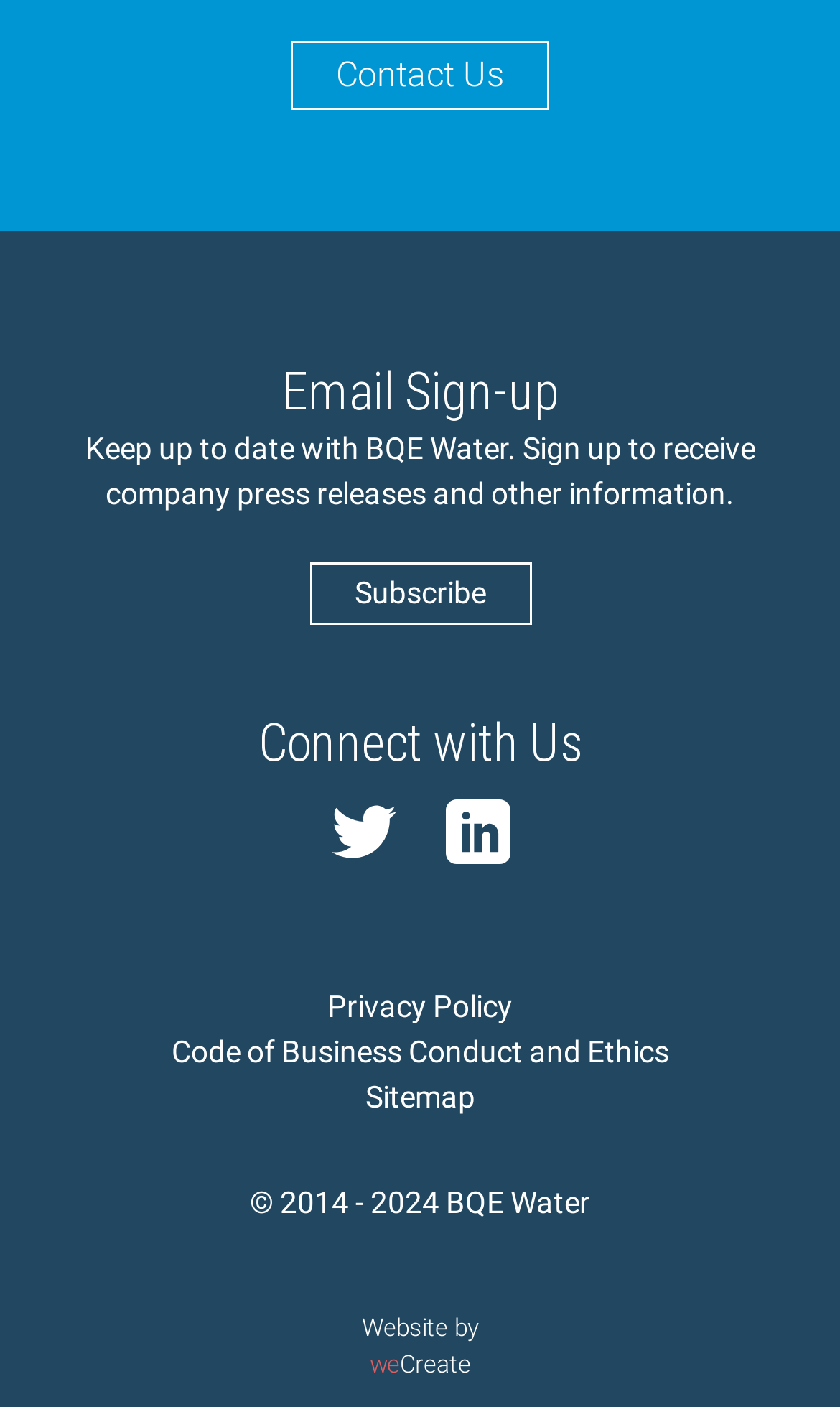Given the content of the image, can you provide a detailed answer to the question?
What is the name of the company that developed the website?

The name of the company that developed the website is mentioned at the bottom of the webpage, which states 'Website by weCreate'.